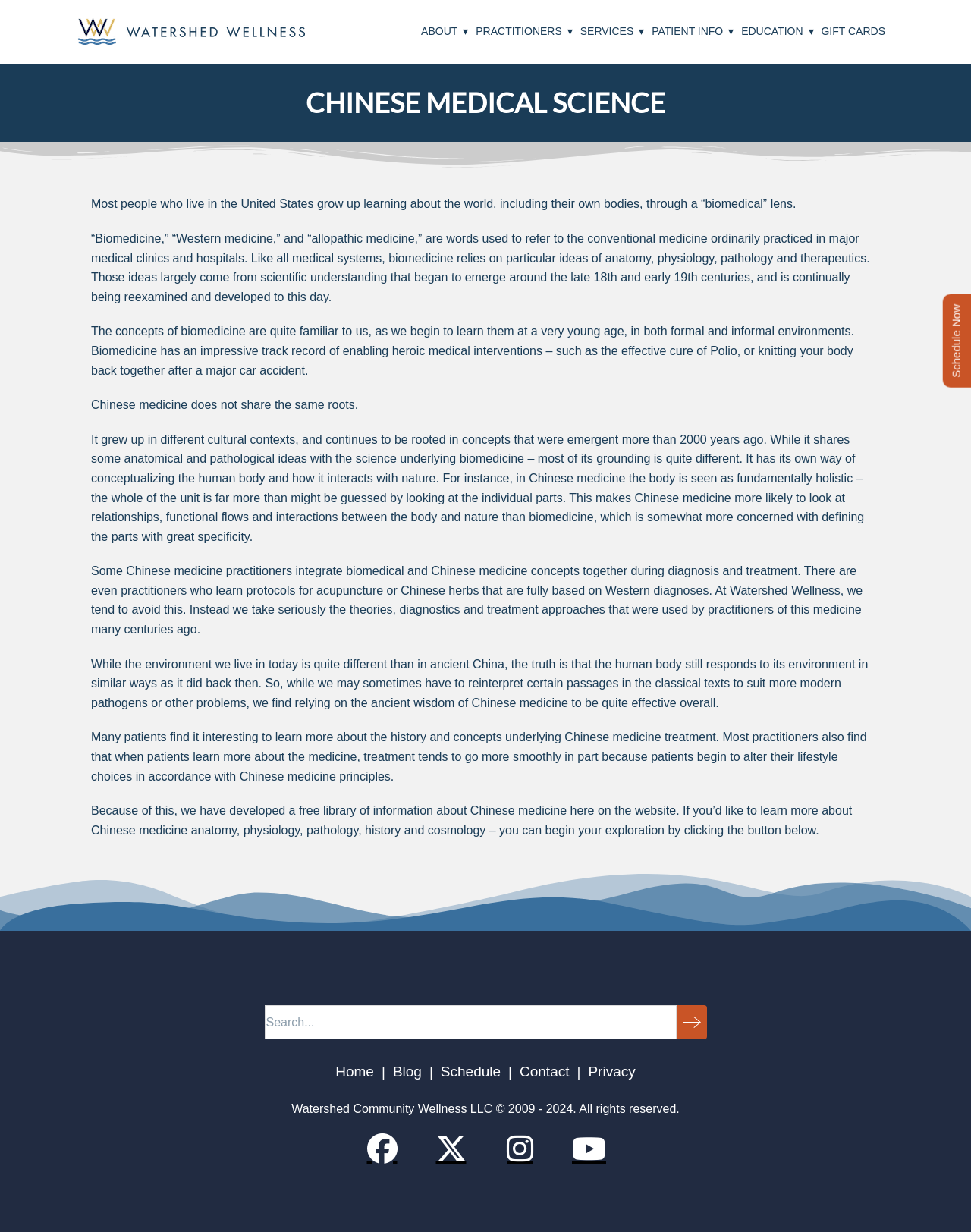Generate a comprehensive description of the webpage.

This webpage is about Chinese Medical Science, specifically Watershed Wellness in Astoria. At the top, there is a figure with a link, followed by a navigation menu with links to "ABOUT", "PRACTITIONERS", "SERVICES", "PATIENT INFO", "EDUCATION", and "GIFT CARDS". 

Below the navigation menu, there is a large heading "CHINESE MEDICAL SCIENCE" and two images, one above the other, spanning the entire width of the page. 

The main content of the page is a series of paragraphs discussing the differences between biomedical and Chinese medicine. The text explains how biomedicine is based on scientific understanding that emerged in the late 18th and early 19th centuries, whereas Chinese medicine has its roots in concepts that emerged over 2000 years ago. It highlights how Chinese medicine views the body as holistic and focuses on relationships, functional flows, and interactions between the body and nature.

The page also mentions that some practitioners integrate biomedical and Chinese medicine concepts, but Watershed Wellness tends to focus on the traditional theories, diagnostics, and treatment approaches of Chinese medicine. The text concludes by encouraging patients to learn more about Chinese medicine, which can lead to smoother treatment and lifestyle changes.

On the right side of the page, there is a search box with a button and an image. At the bottom of the page, there are links to "Home", "Blog", "Schedule", "Contact", "Privacy", and social media icons. The page ends with a copyright notice and the years 2009-2024.